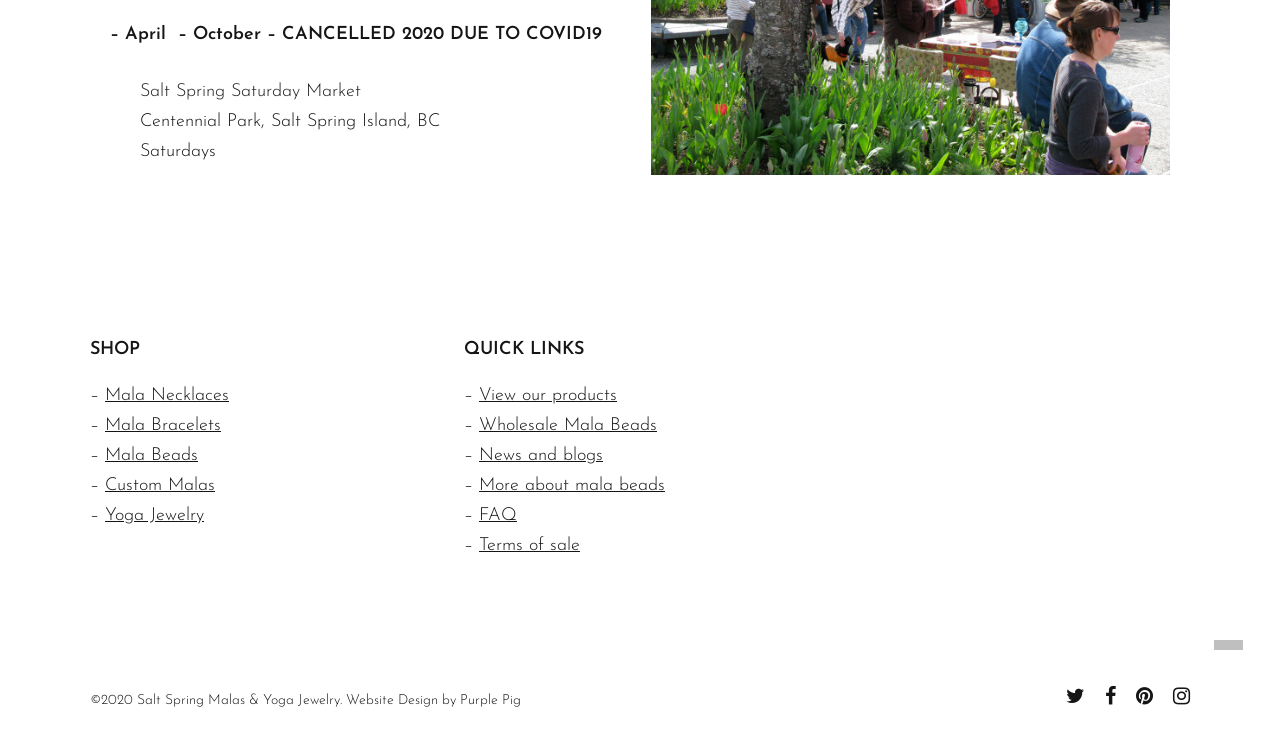From the element description: "About", extract the bounding box coordinates of the UI element. The coordinates should be expressed as four float numbers between 0 and 1, in the order [left, top, right, bottom].

[0.793, 0.046, 0.841, 0.086]